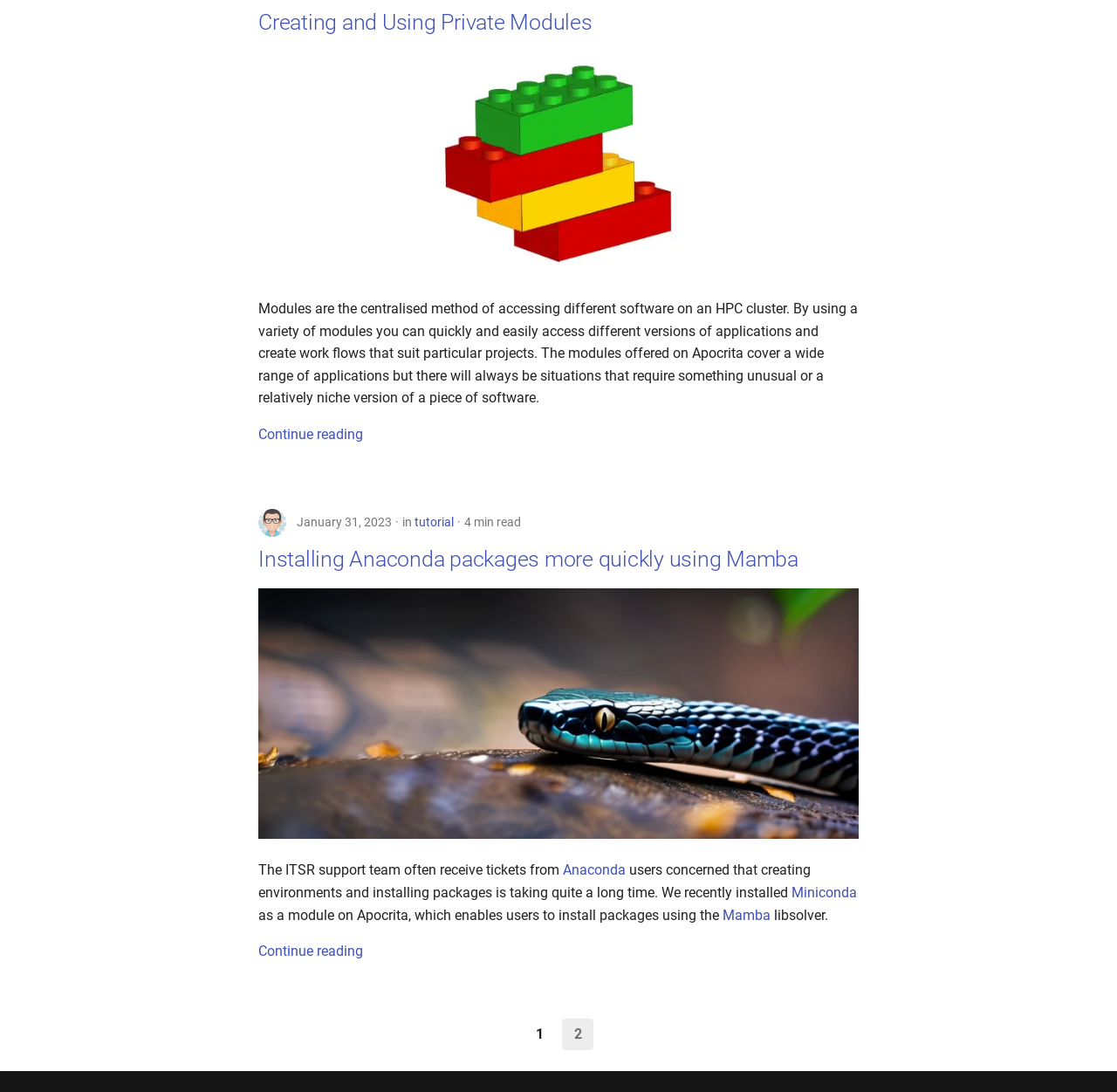For the element described, predict the bounding box coordinates as (top-left x, top-left y, bottom-right x, bottom-right y). All values should be between 0 and 1. Element description: alt="Mortgage Capital Trading (MCT)"

None